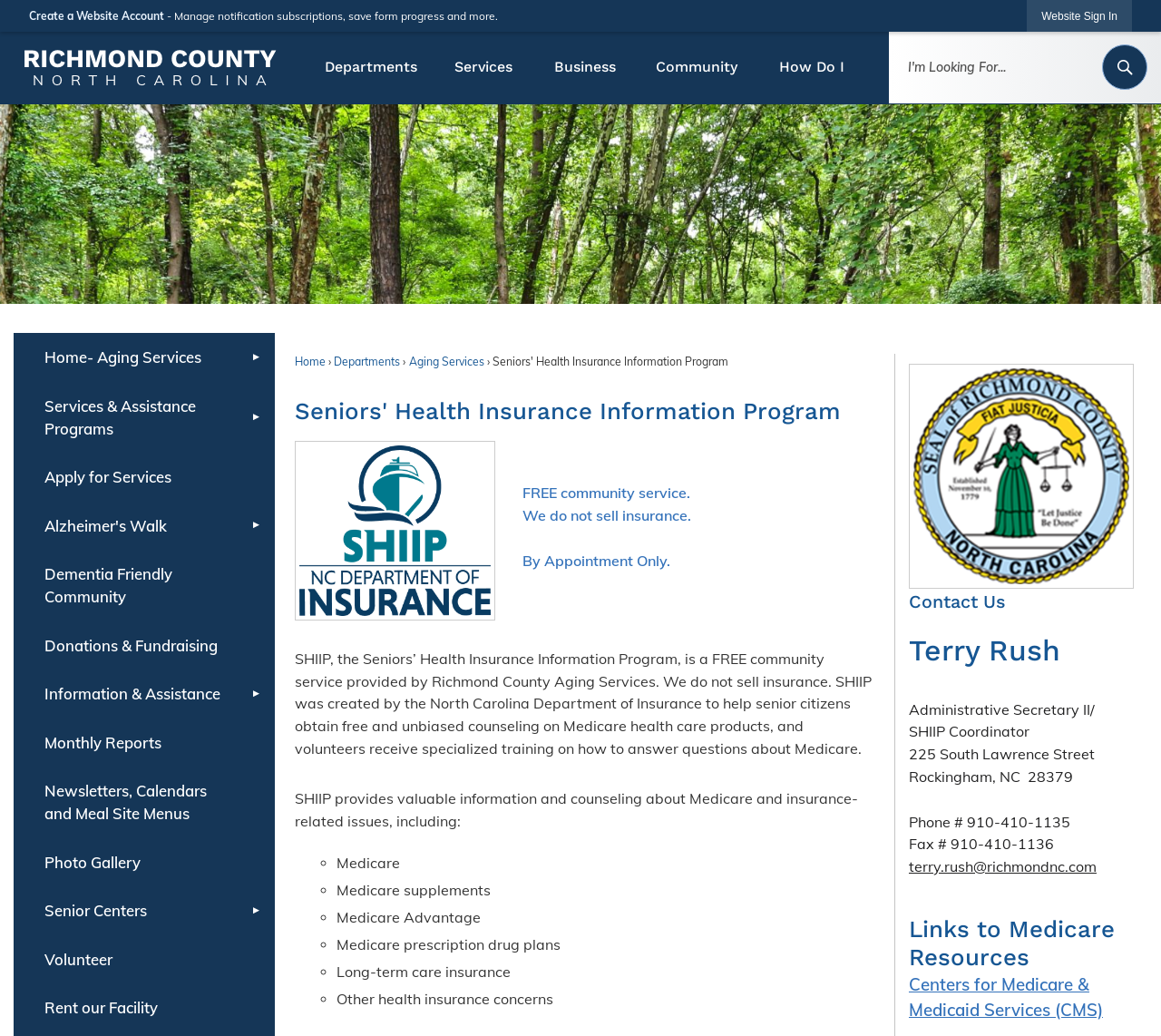What is the name of the program?
Examine the image and give a concise answer in one word or a short phrase.

SHIIP